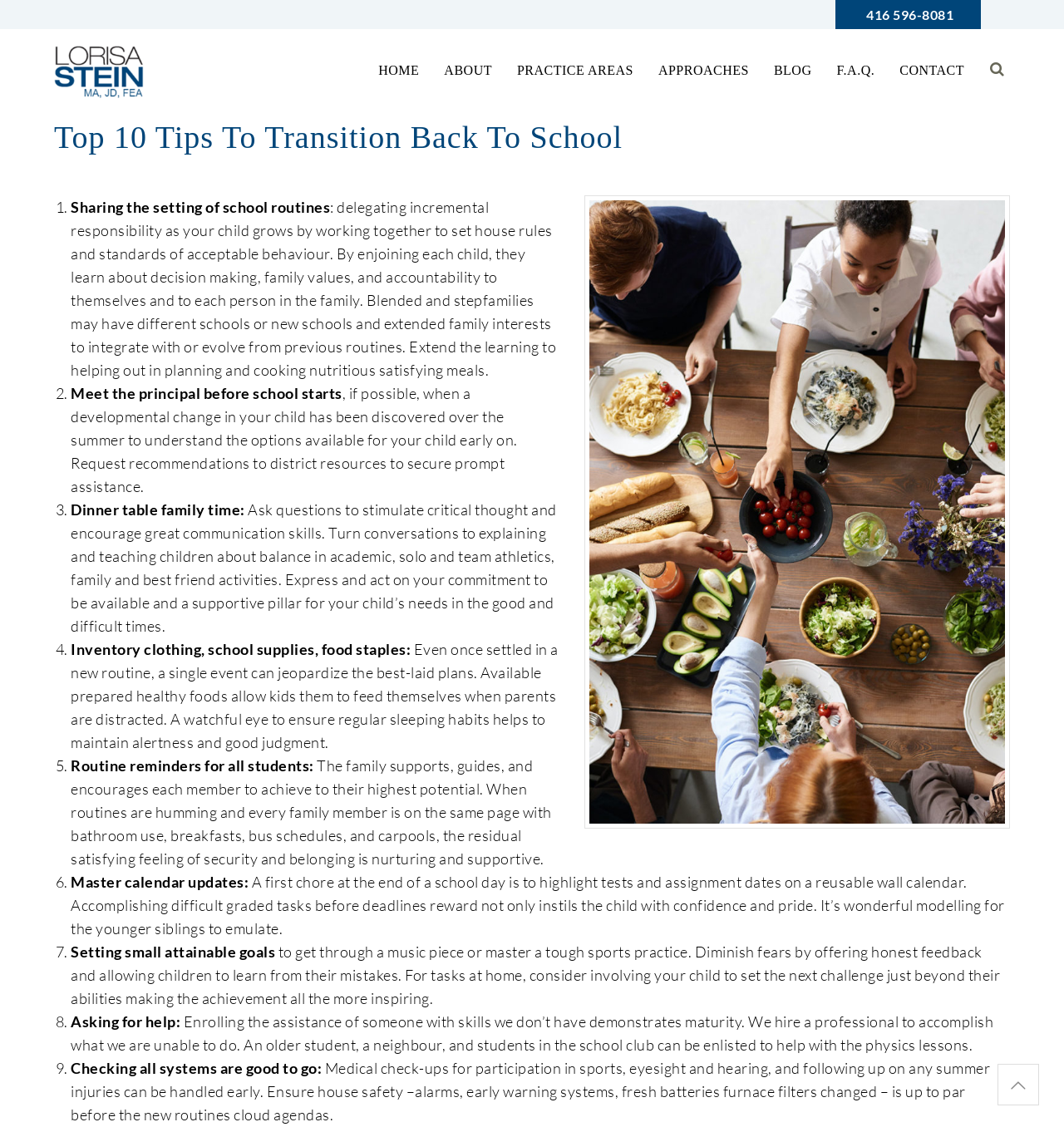What should be updated on a reusable wall calendar?
Answer the question with as much detail as you can, using the image as a reference.

I found what should be updated on a reusable wall calendar by reading the sixth tip on the webpage, which mentions highlighting tests and assignment dates on a reusable wall calendar.